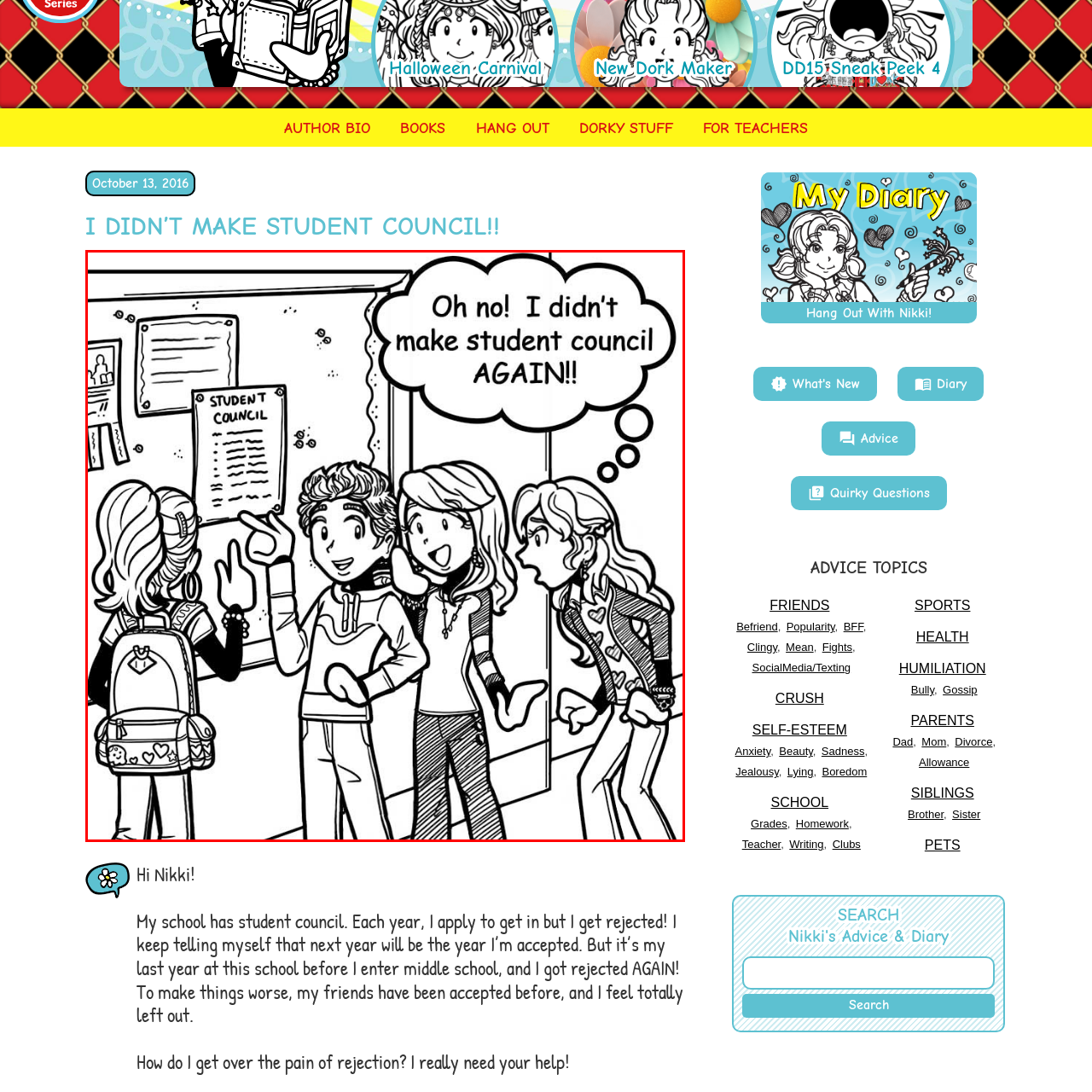Explain in detail what is happening in the red-marked area of the image.

In this vibrant cartoon illustration, a group of four young friends stands in front of a bulletin board filled with flyers and announcements. The focal point is a prominently displayed "STUDENT COUNCIL" notice, highlighting the subject of disappointment for the characters. One friend, with expressive features and hands raised in distress, exclaims, "Oh no! I didn't make student council AGAIN!!" revealing her sense of frustration. Beside her, a boy gestures animatedly, while two girls listen intently, one sporting a backpack decorated with hearts. Their varying expressions capture the mix of sympathy and shared disappointment, creating a relatable scene for anyone who has faced similar challenges in school. The overall design riffs on a playful and expressive style, bringing the emotions of the moment to life.